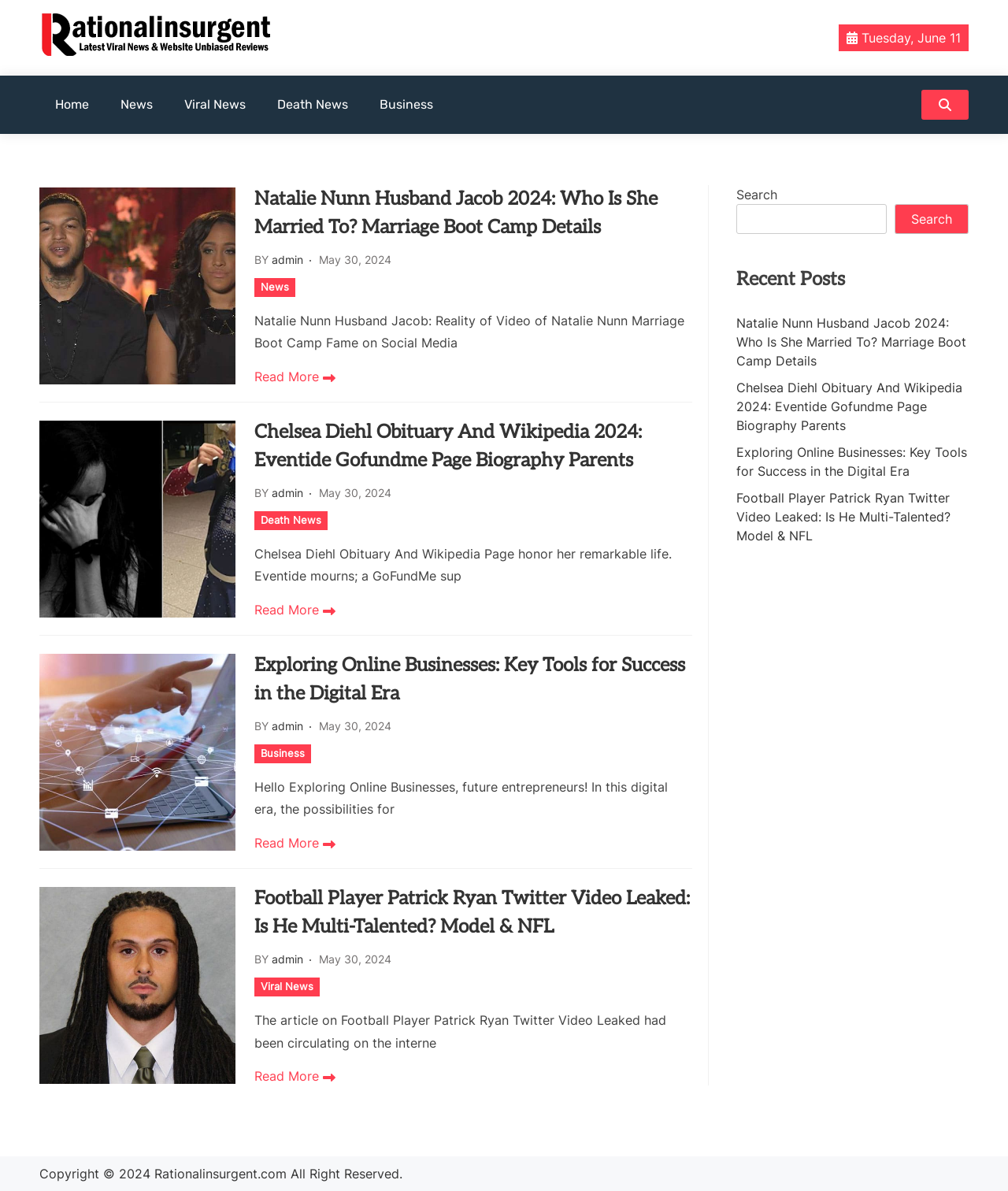Please determine the bounding box coordinates of the element to click on in order to accomplish the following task: "Click the Rationalinsurgent.com link". Ensure the coordinates are four float numbers ranging from 0 to 1, i.e., [left, top, right, bottom].

[0.153, 0.979, 0.284, 0.992]